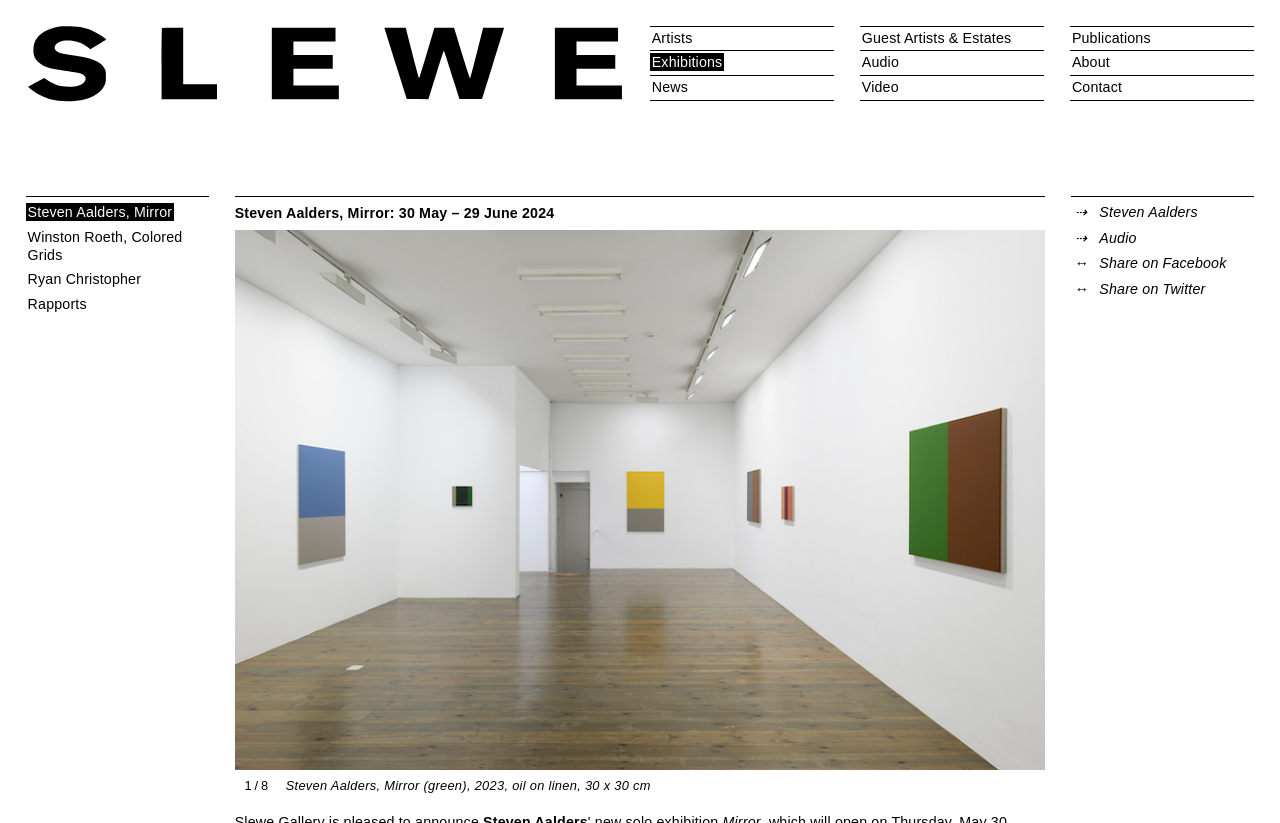Find the bounding box coordinates of the element's region that should be clicked in order to follow the given instruction: "view exhibitions". The coordinates should consist of four float numbers between 0 and 1, i.e., [left, top, right, bottom].

[0.508, 0.062, 0.652, 0.092]